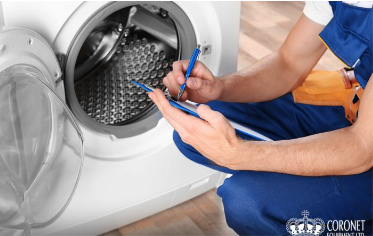Please respond to the question with a concise word or phrase:
What is visible through the washing machine's door?

Its interior